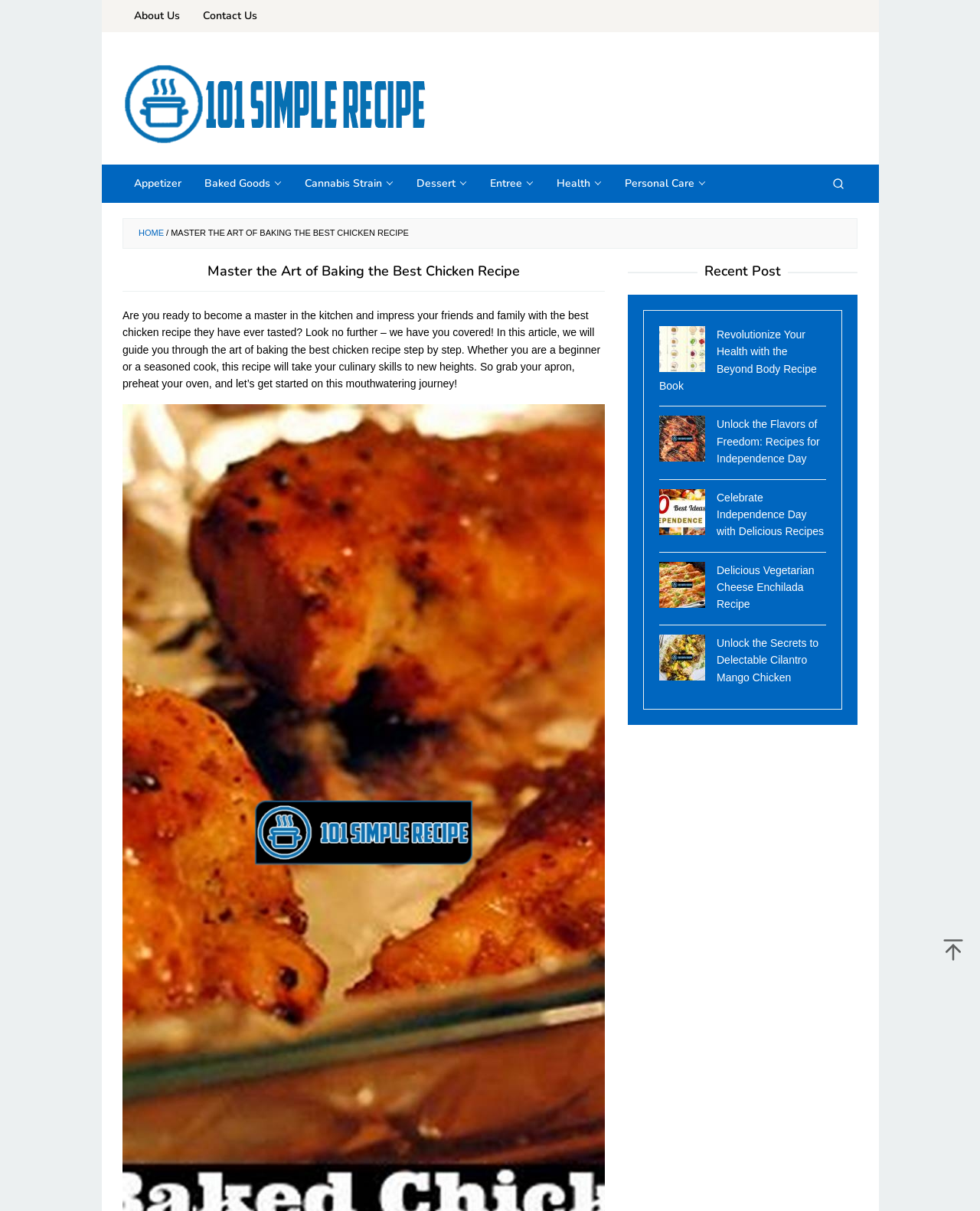Provide a short answer to the following question with just one word or phrase: What is the bounding box coordinate of the image 'Revolutionize Your Health with the Beyond Body Recipe Book'?

[0.673, 0.269, 0.72, 0.307]